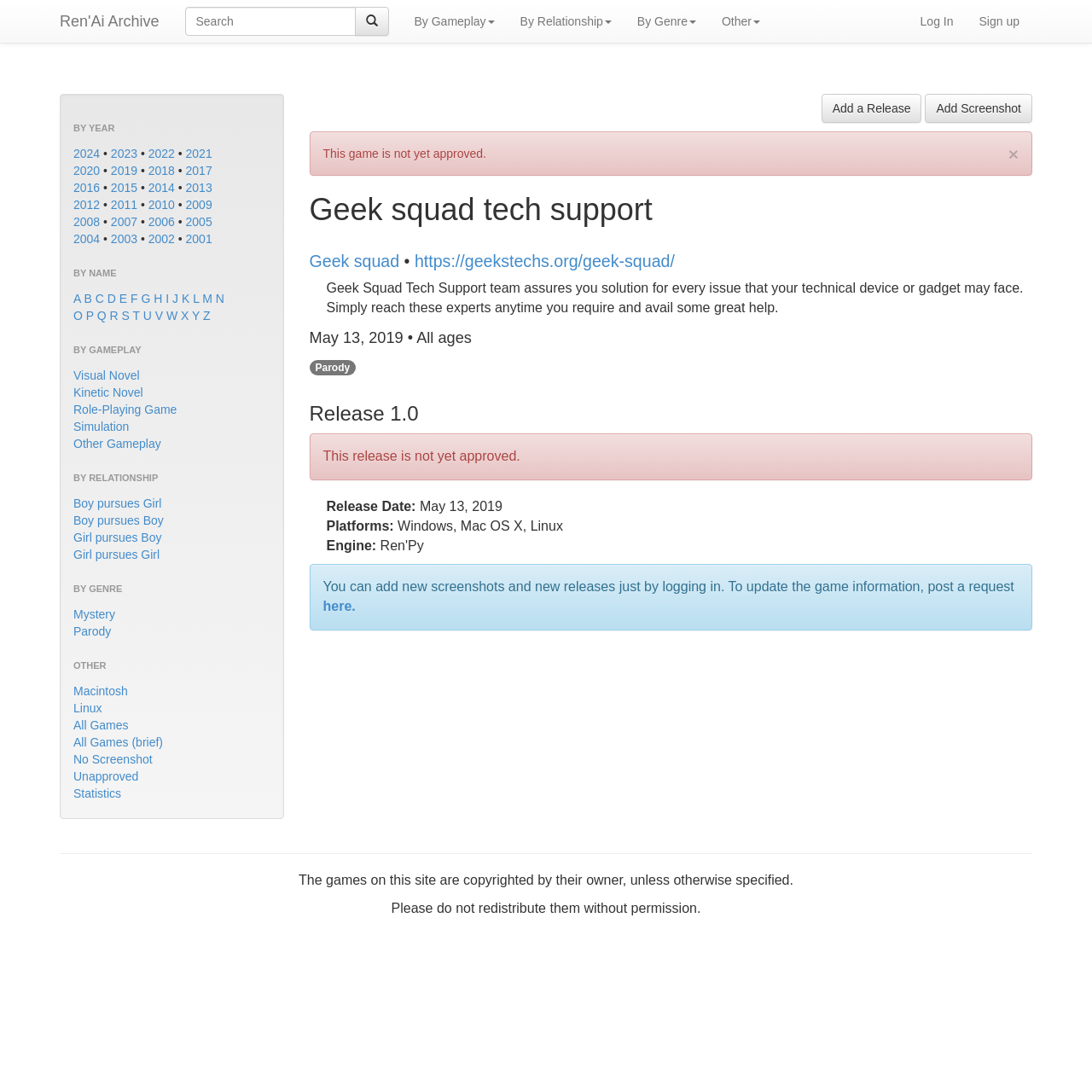Please look at the image and answer the question with a detailed explanation: What types of relationships are listed on the webpage?

The webpage lists various types of relationships, including Boy pursues Girl, Boy pursues Boy, Girl pursues Boy, and Girl pursues Girl. These types of relationships are listed under the 'BY RELATIONSHIP' heading.